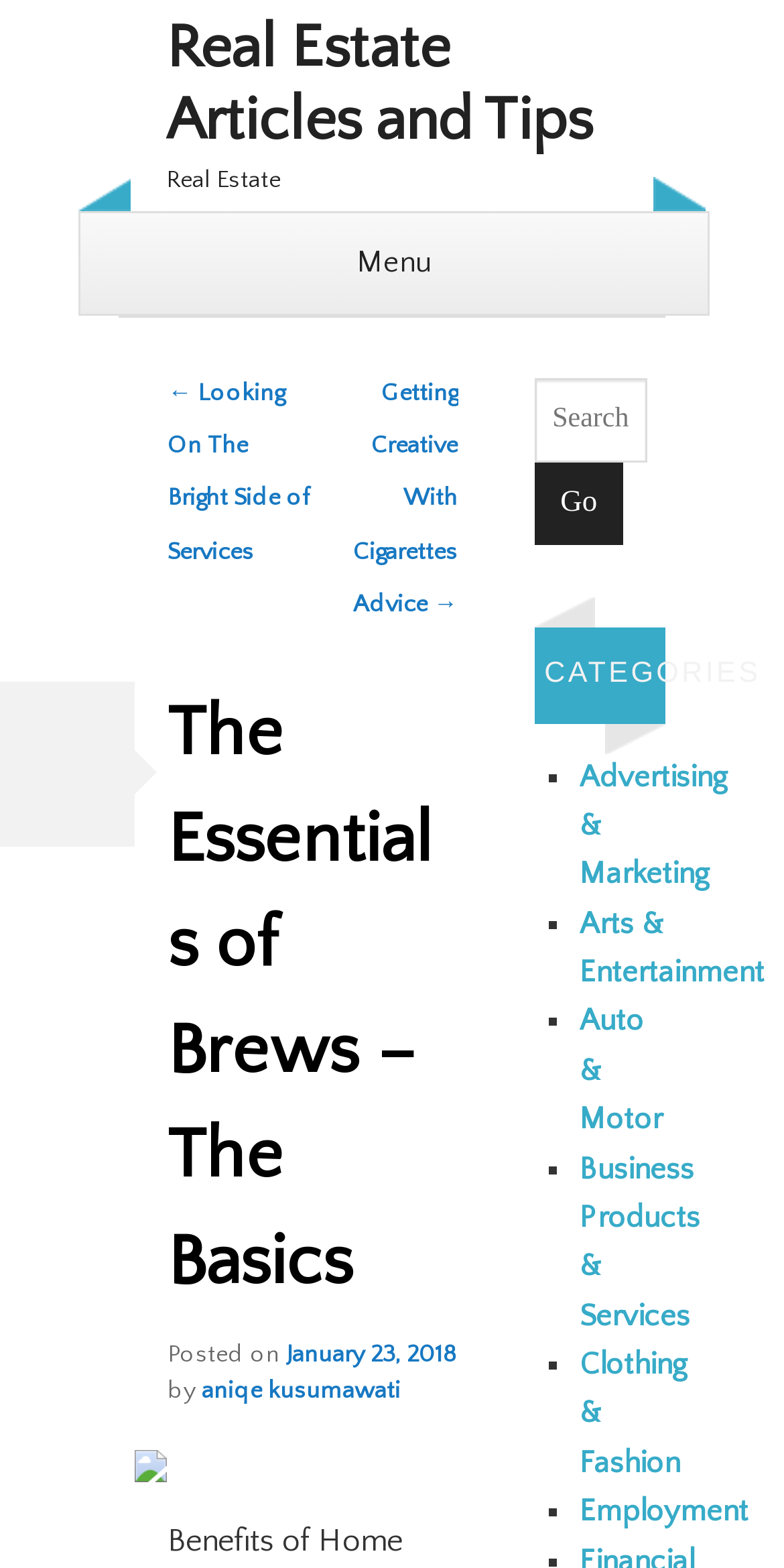How many categories are listed?
Refer to the screenshot and answer in one word or phrase.

9